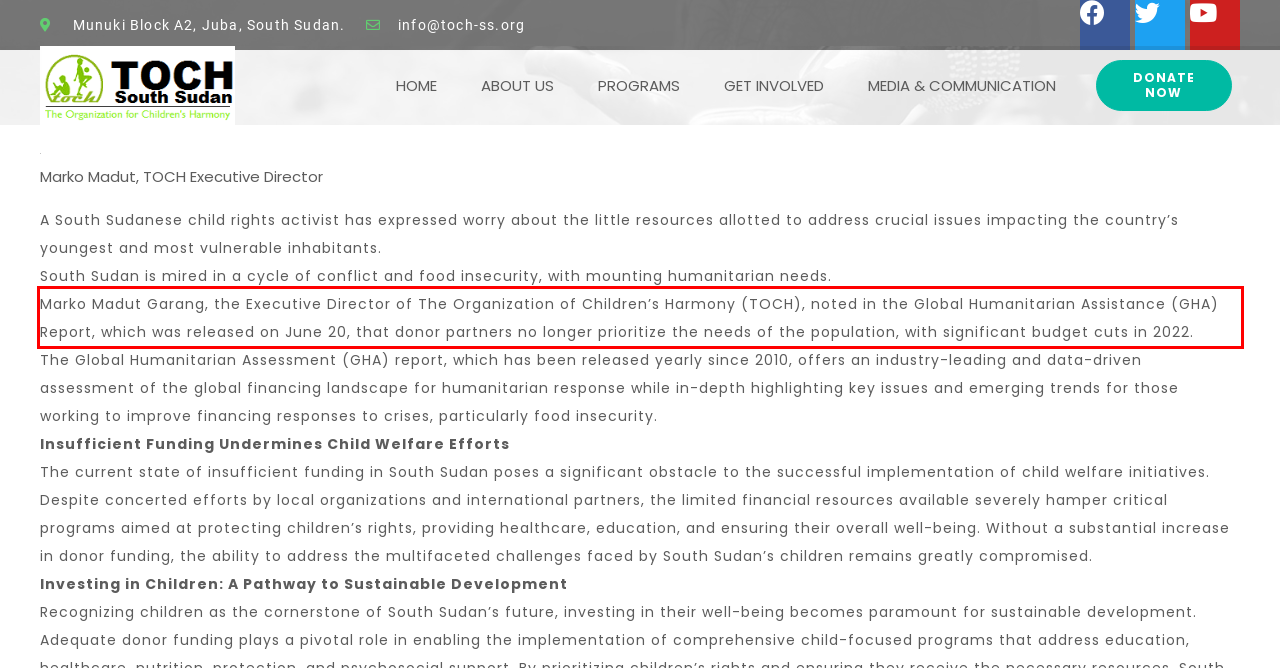Please recognize and transcribe the text located inside the red bounding box in the webpage image.

Marko Madut Garang, the Executive Director of The Organization of Children’s Harmony (TOCH), noted in the Global Humanitarian Assistance (GHA) Report, which was released on June 20, that donor partners no longer prioritize the needs of the population, with significant budget cuts in 2022.